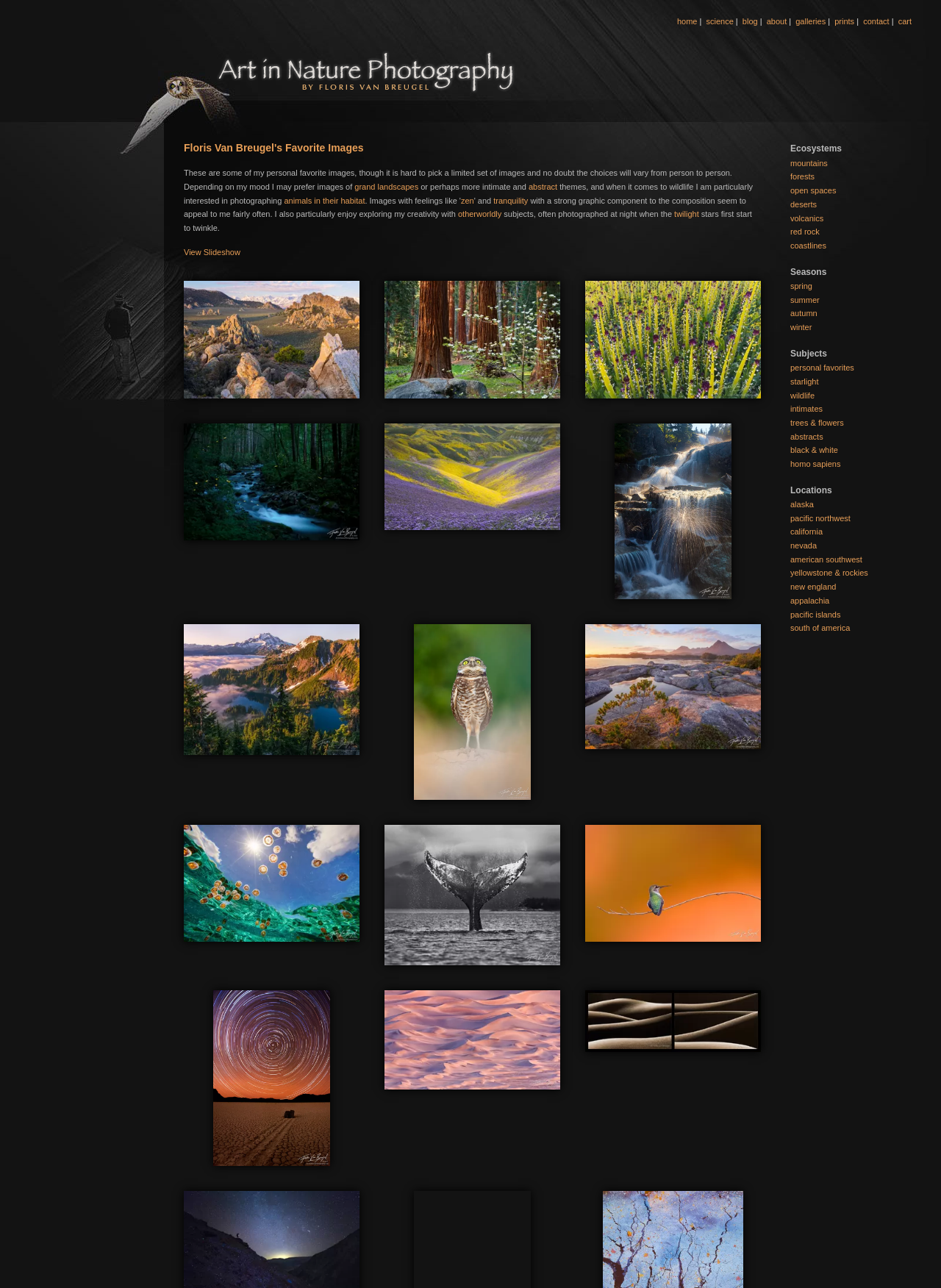Predict the bounding box coordinates for the UI element described as: "Bible Topics". The coordinates should be four float numbers between 0 and 1, presented as [left, top, right, bottom].

None